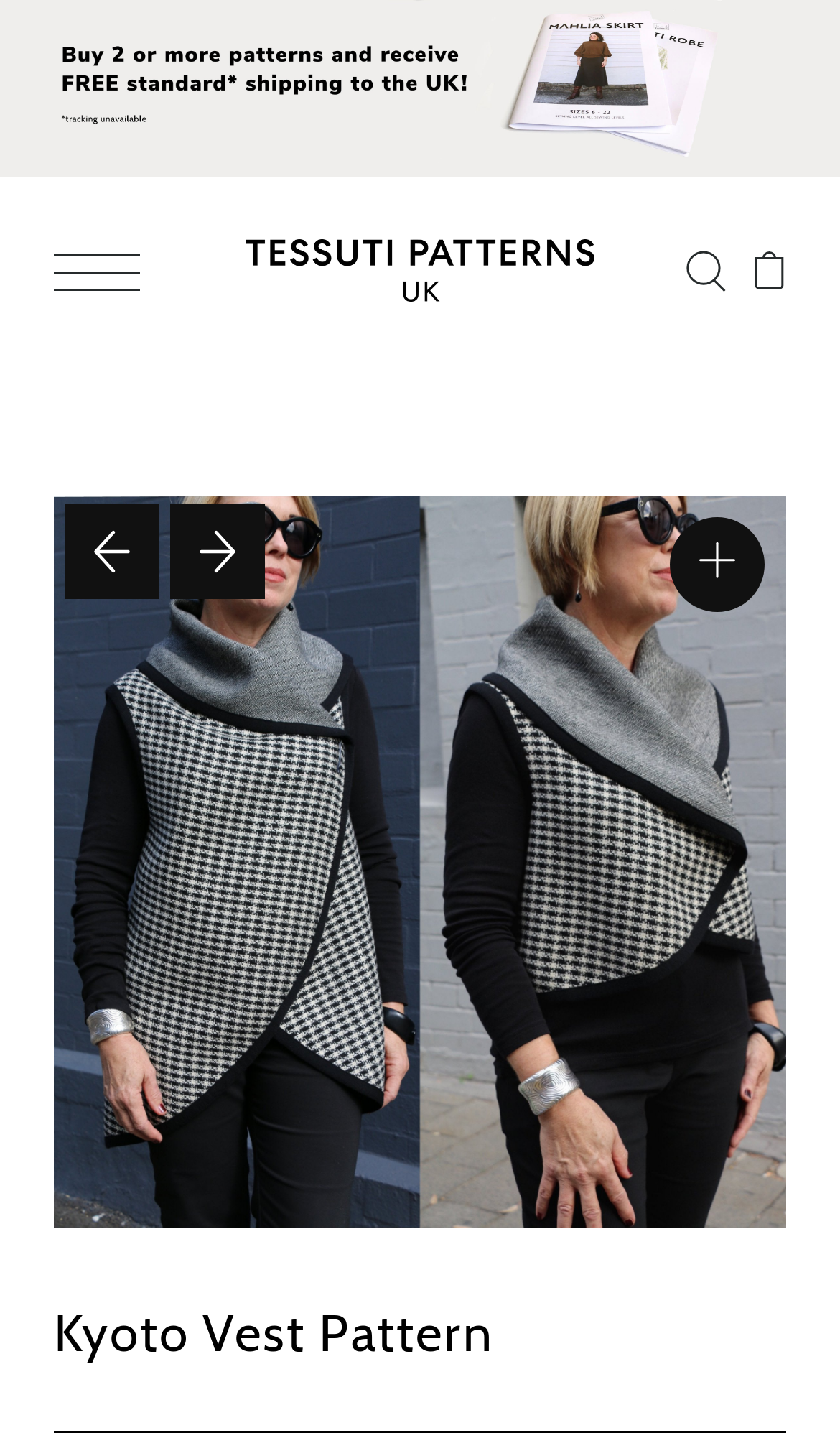Locate and extract the text of the main heading on the webpage.

Kyoto Vest Pattern